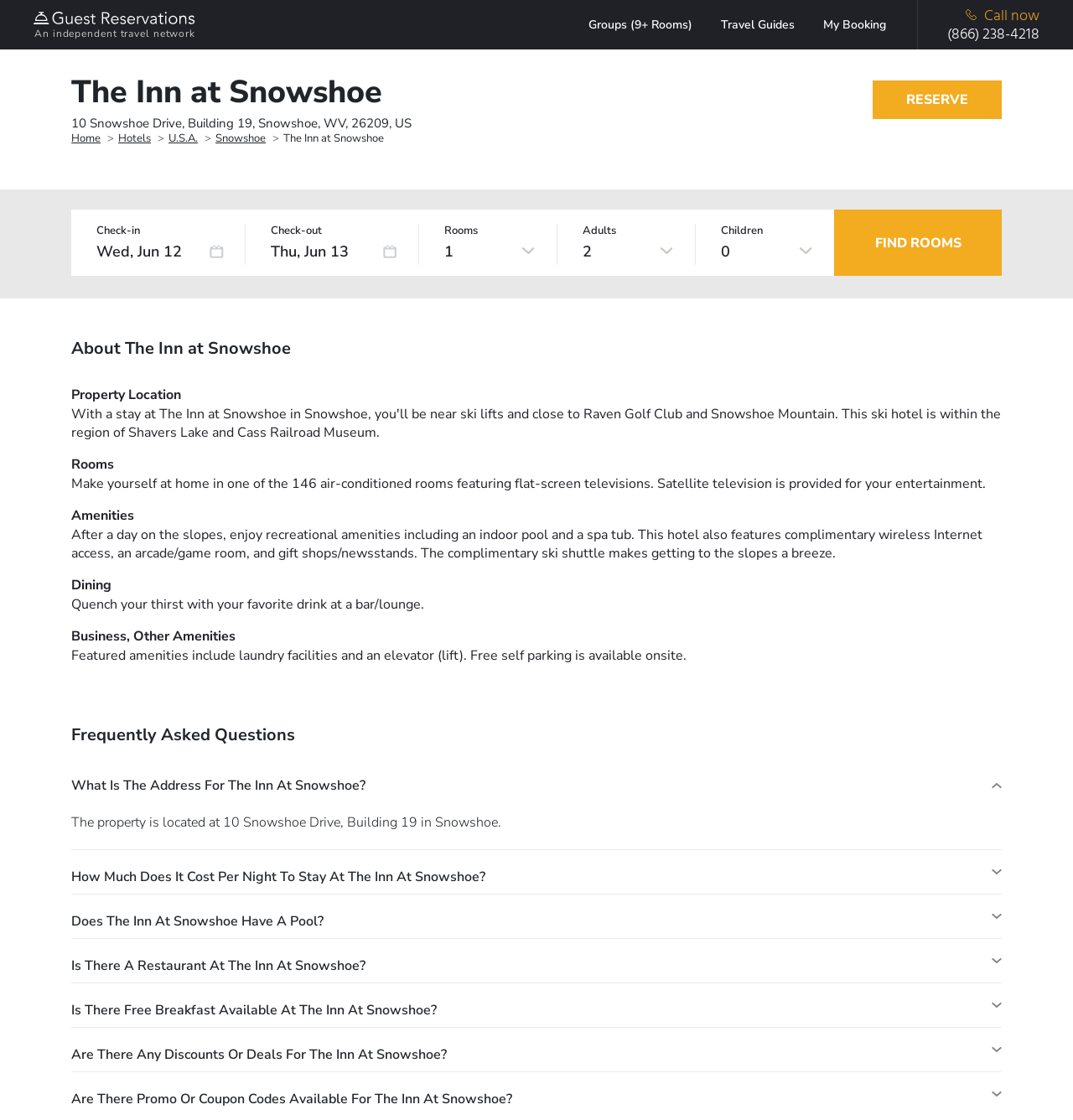What is the phone number to call for booking?
Respond with a short answer, either a single word or a phrase, based on the image.

(866) 238-4218